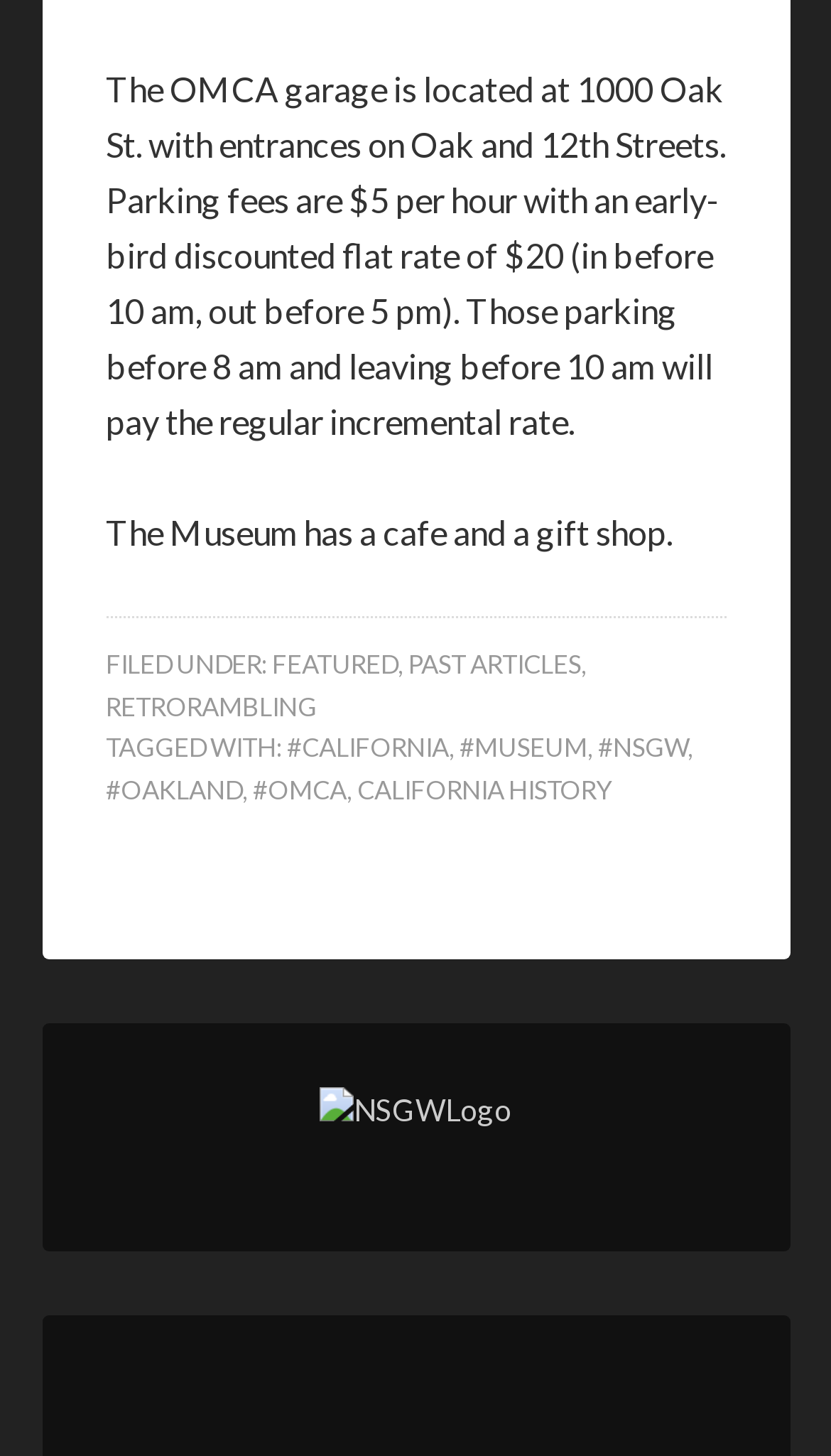Provide a short answer using a single word or phrase for the following question: 
What is the name of the logo at the bottom of the webpage?

NSGWLogo